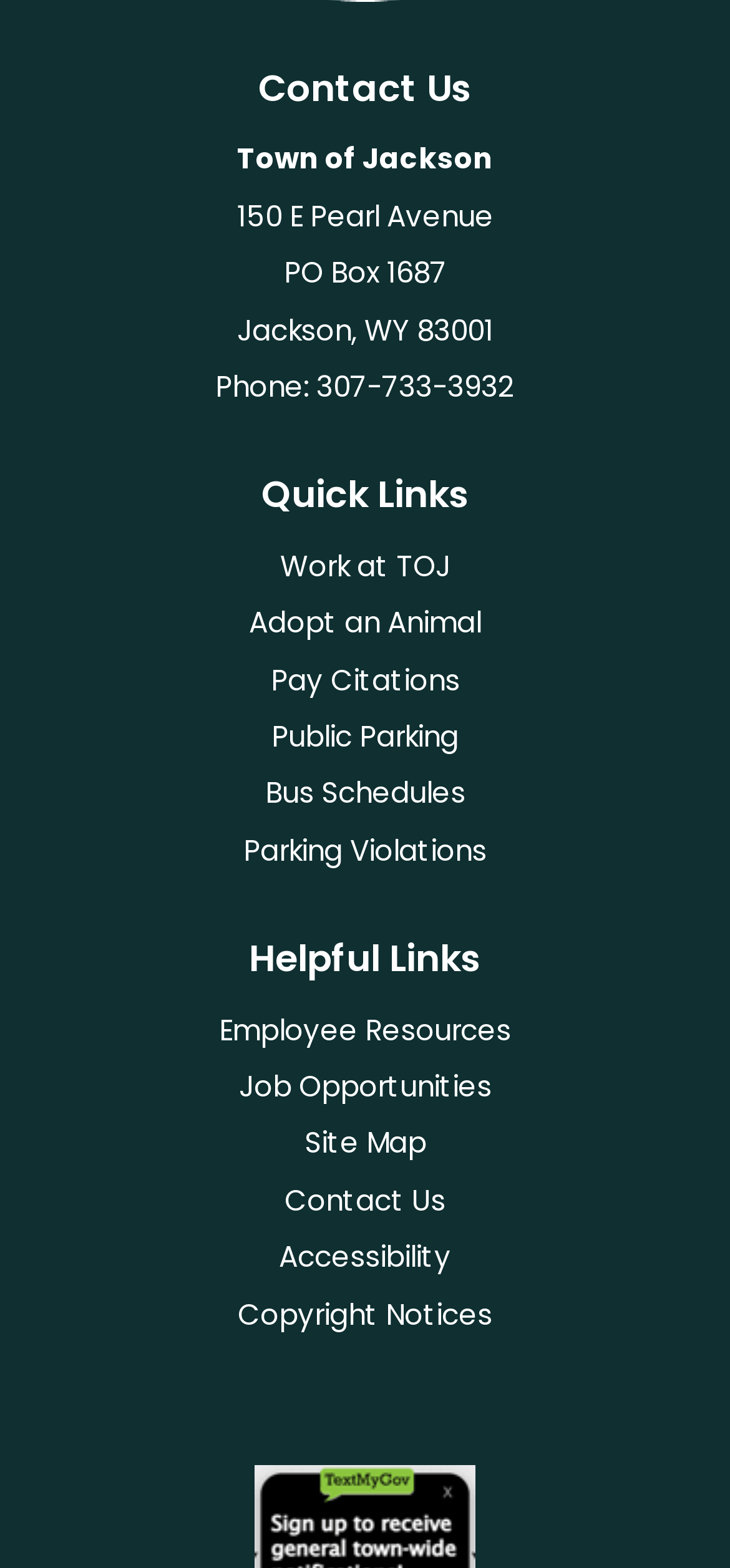Determine the bounding box coordinates of the clickable region to execute the instruction: "access Employee Resources". The coordinates should be four float numbers between 0 and 1, denoted as [left, top, right, bottom].

[0.3, 0.644, 0.7, 0.669]